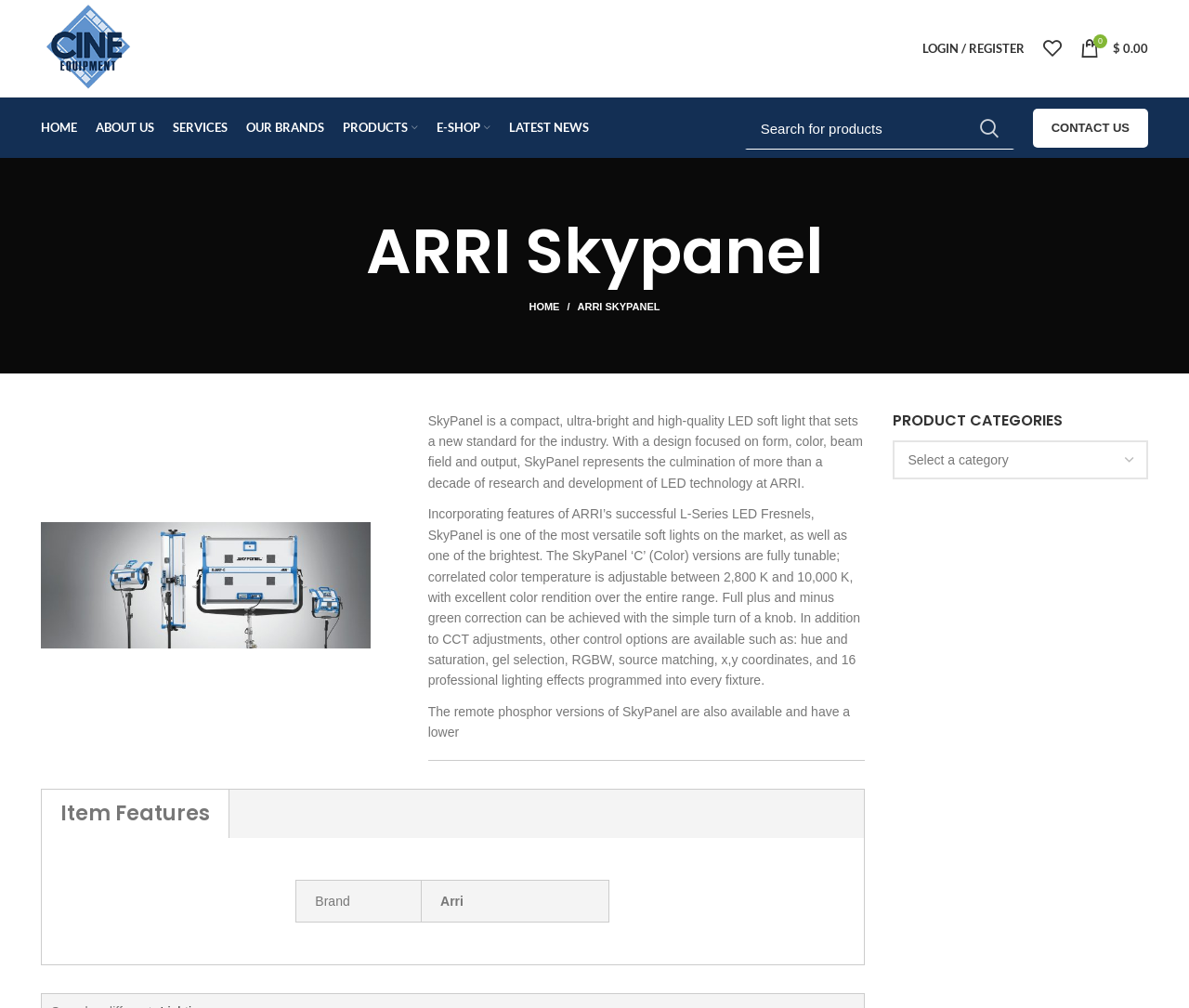What is the purpose of the SkyPanel?
Use the information from the screenshot to give a comprehensive response to the question.

I found the answer by reading the text that describes the SkyPanel, which states that it is a 'compact, ultra-bright and high-quality LED soft light that sets a new standard for the industry'.